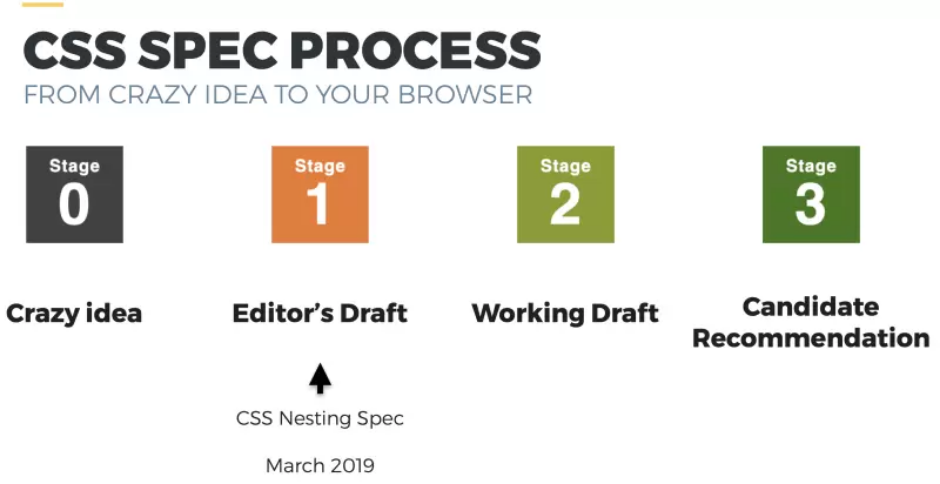Explain the contents of the image with as much detail as possible.

The image presents a visual overview of the CSS specification process, highlighting the progression from initial ideas to browser implementation. It depicts four stages: 

- **Stage 0: Crazy Idea**
- **Stage 1: Editor's Draft**
- **Stage 2: Working Draft**
- **Stage 3: Candidate Recommendation**

The central focus is on the CSS Nesting Spec, which achieved the status of "Editor’s Draft" in March 2019. The graphic emphasizes the journey that ideas undergo to become formal specifications, illustrating the important milestones along the way. This serves as an educational tool for web developers and designers, providing insight into the formal process of CSS specification development.